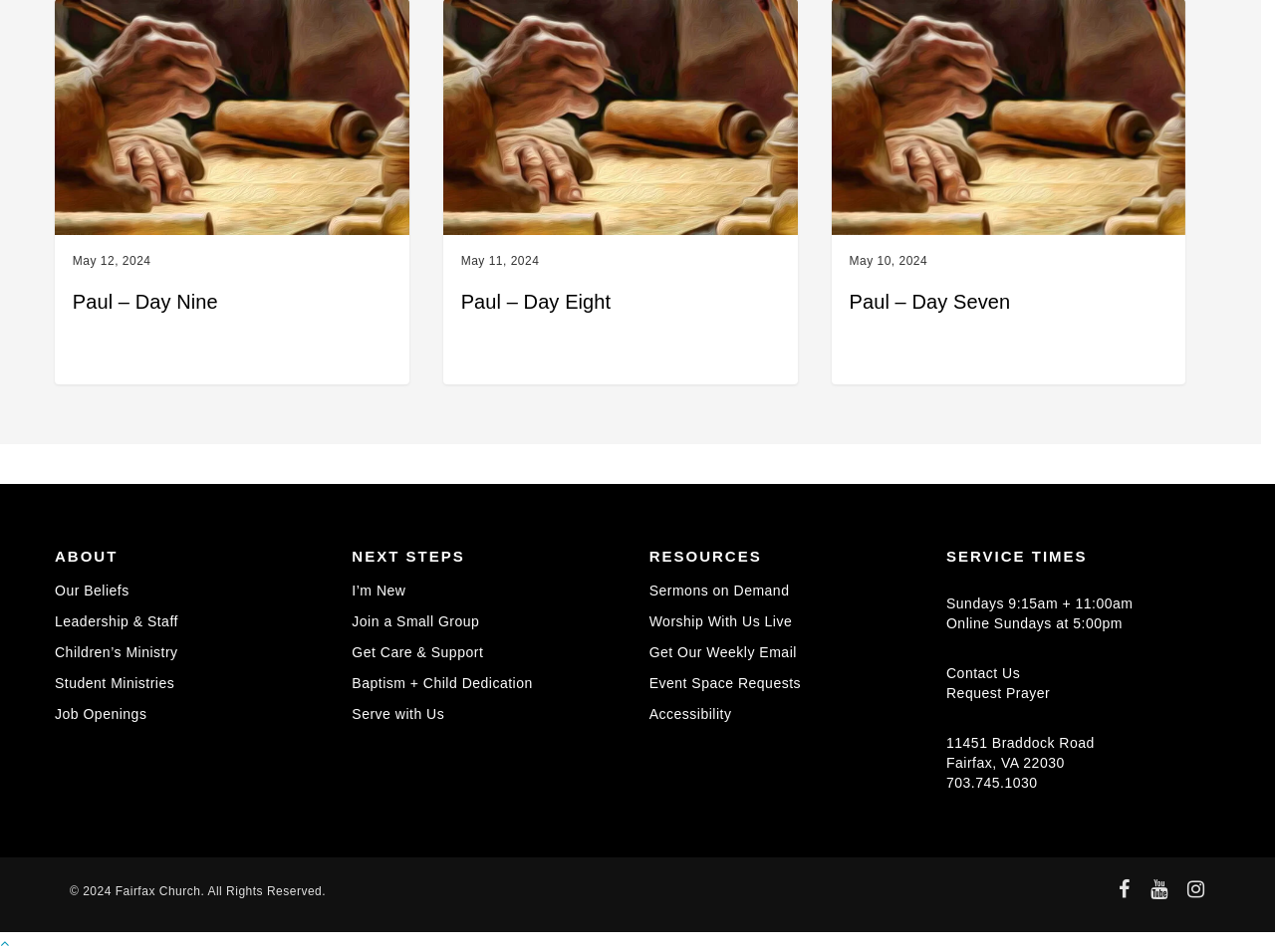Determine the bounding box of the UI element mentioned here: "Our Beliefs". The coordinates must be in the format [left, top, right, bottom] with values ranging from 0 to 1.

[0.043, 0.613, 0.258, 0.636]